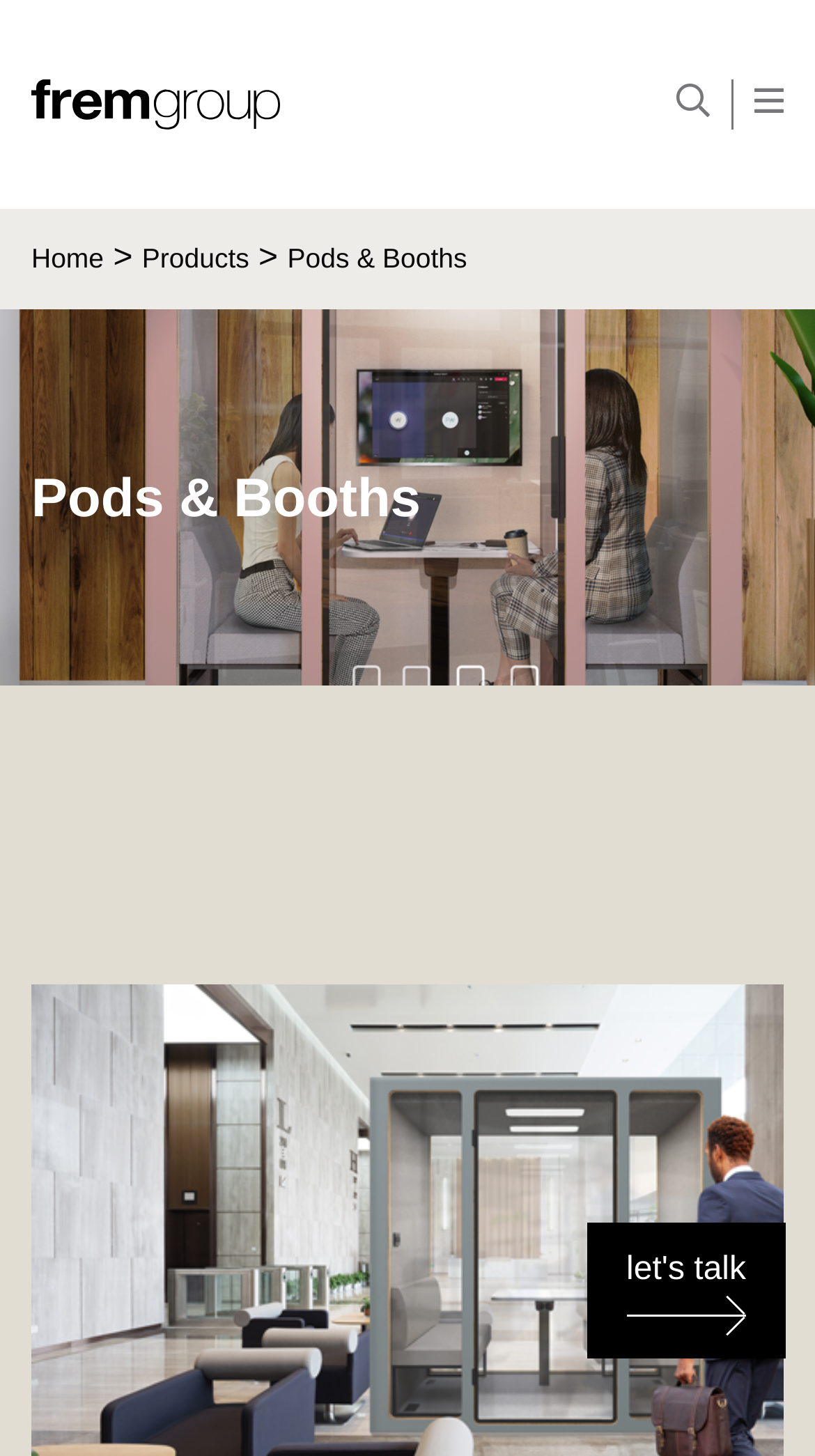What is the background image?
Please use the image to provide a one-word or short phrase answer.

None